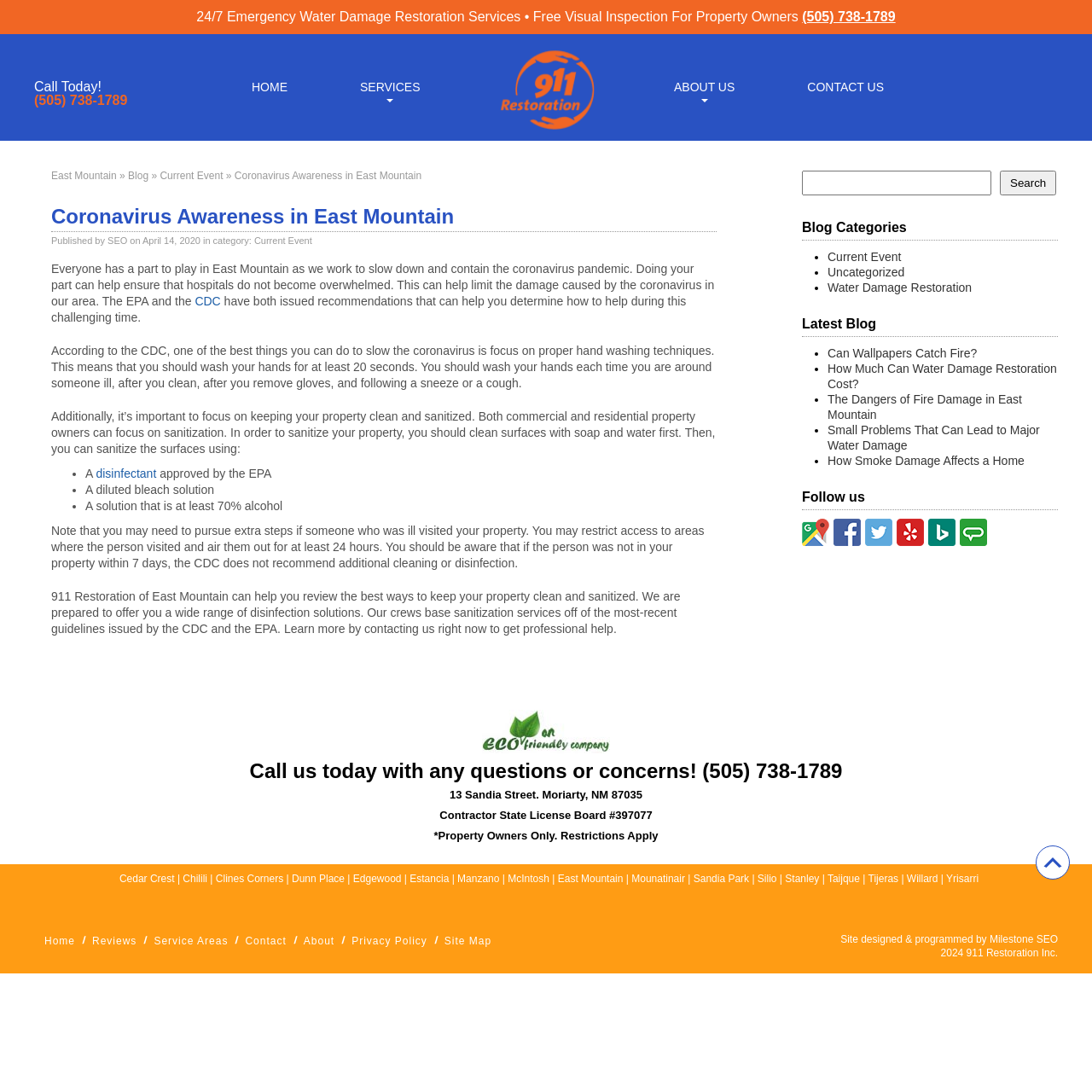Find and specify the bounding box coordinates that correspond to the clickable region for the instruction: "Follow 911 Restoration of East Mountain on social media".

[0.949, 0.774, 0.98, 0.805]